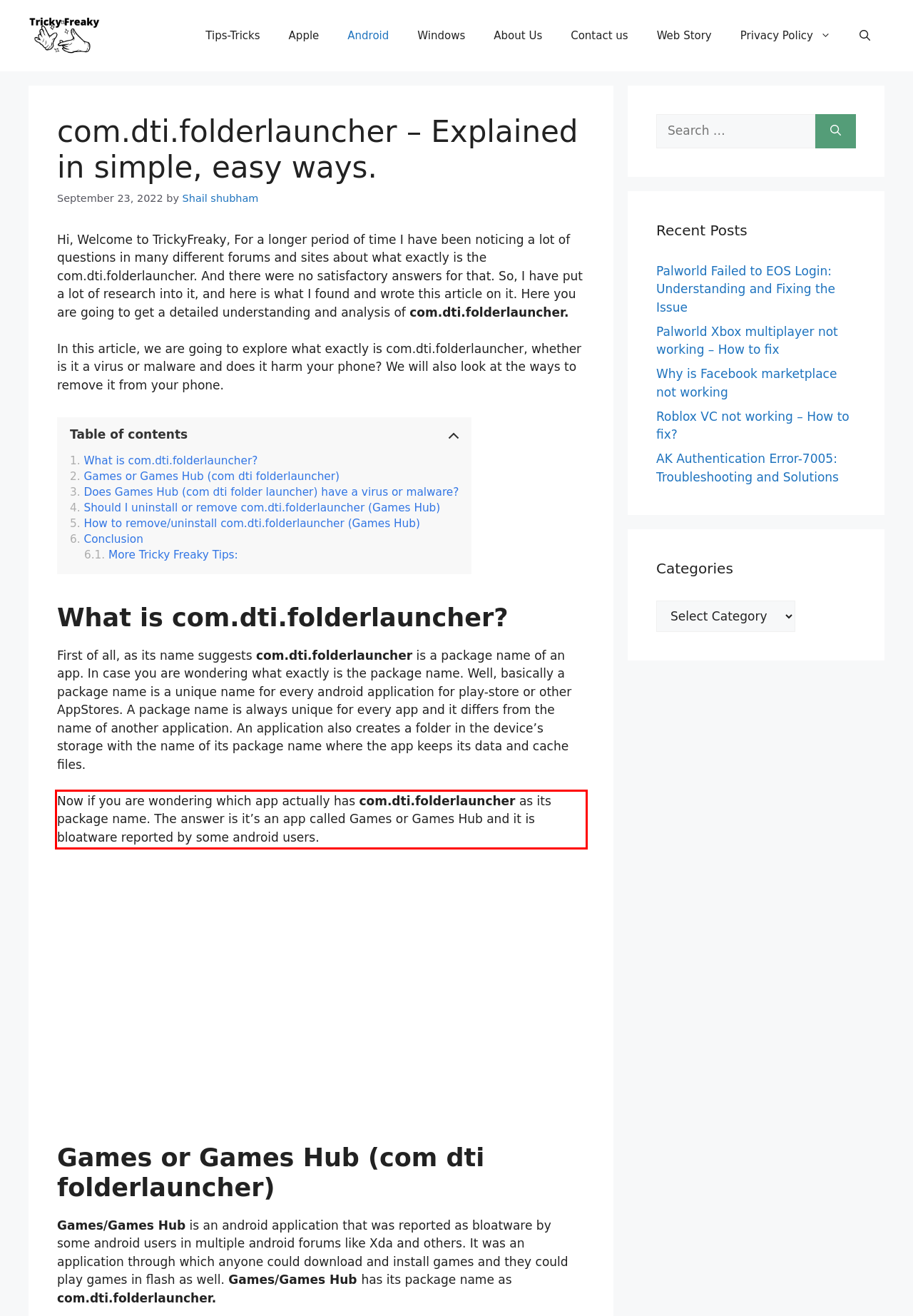Given the screenshot of a webpage, identify the red rectangle bounding box and recognize the text content inside it, generating the extracted text.

Now if you are wondering which app actually has com.dti.folderlauncher as its package name. The answer is it’s an app called Games or Games Hub and it is bloatware reported by some android users.